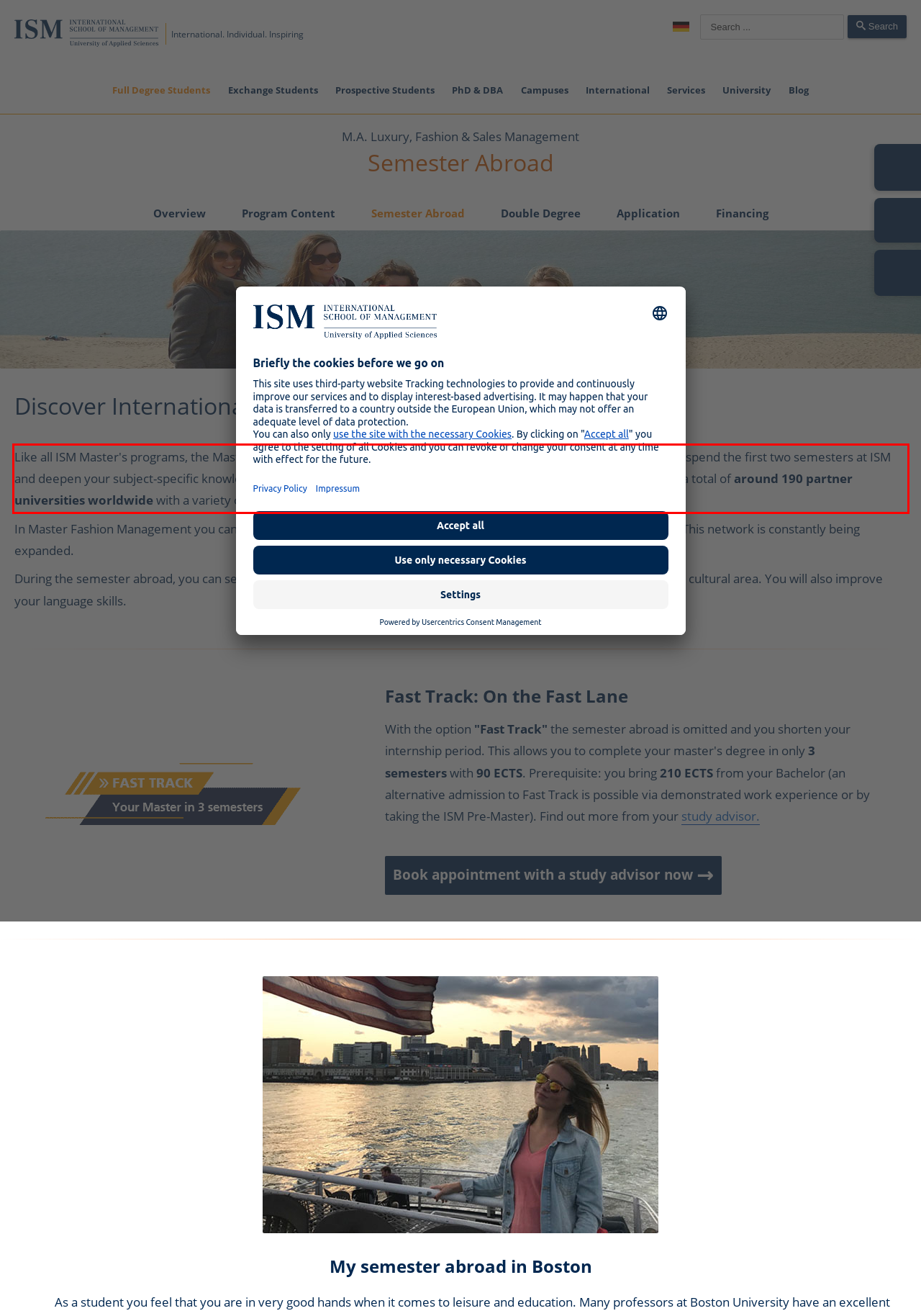Using the webpage screenshot, recognize and capture the text within the red bounding box.

Like all ISM Master's programs, the Master's fashion management also includes an integrated semester abroad. You will spend the first two semesters at ISM and deepen your subject-specific knowledge in the third semester at an ISM partner university. The network comprises a total of around 190 partner universities worldwide with a variety of specializations.